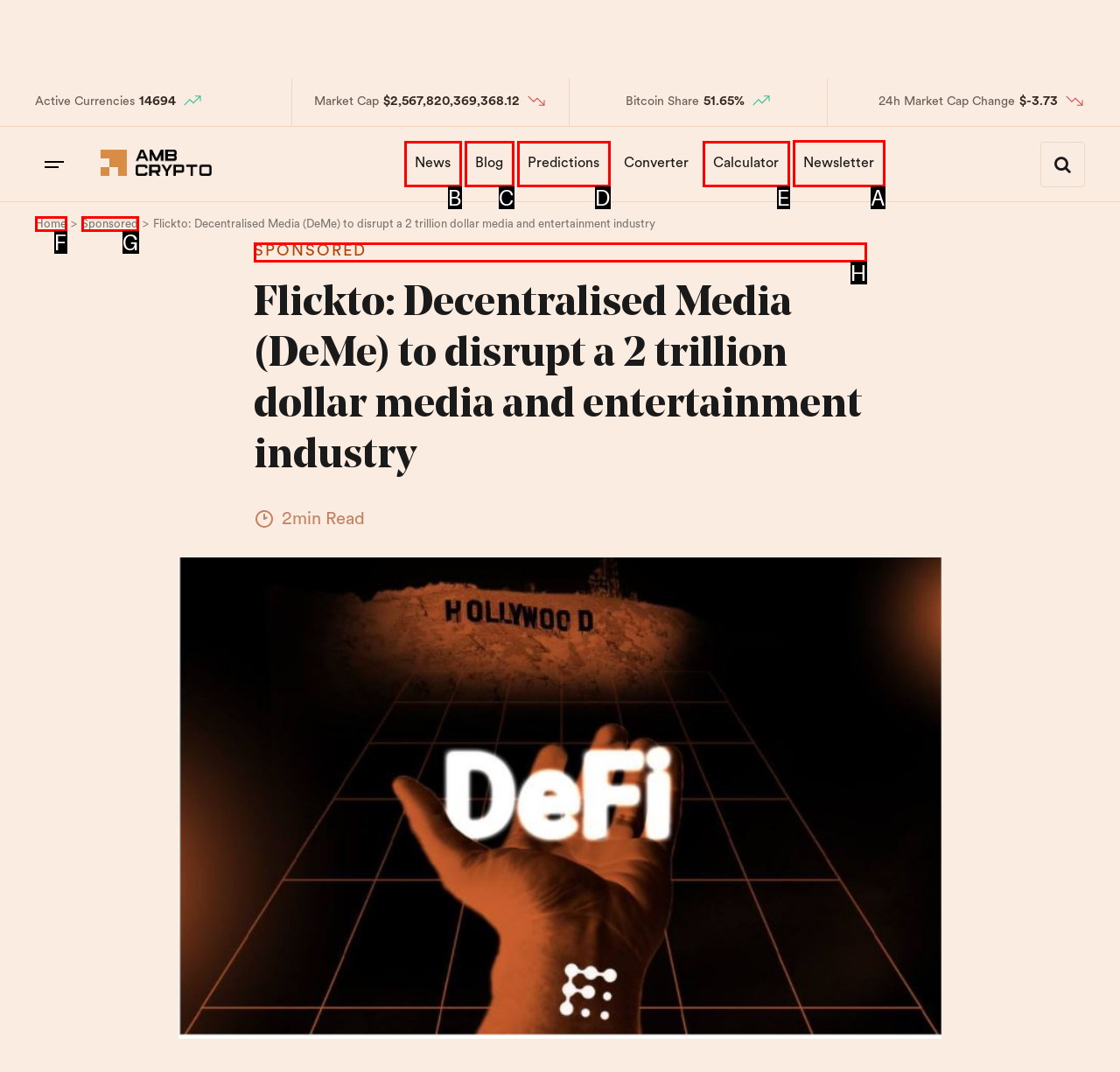Provide the letter of the HTML element that you need to click on to perform the task: Subscribe to the Newsletter.
Answer with the letter corresponding to the correct option.

A